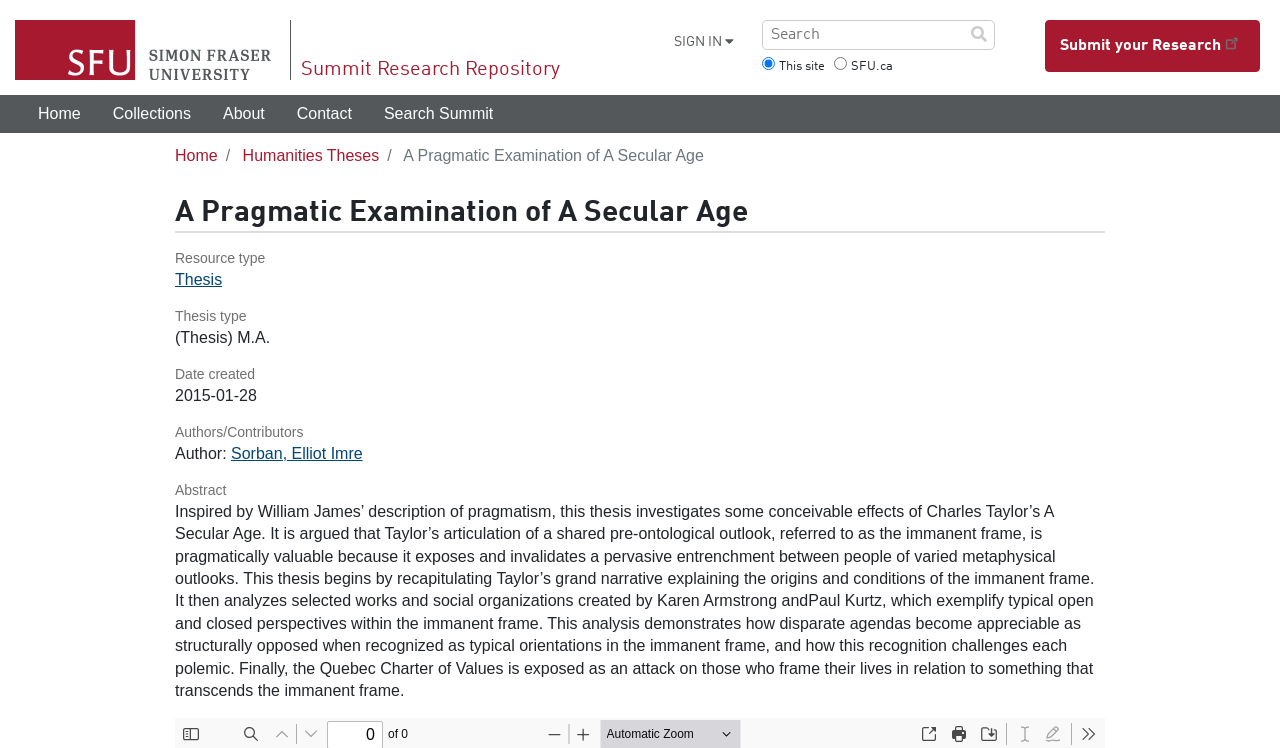Can you identify the bounding box coordinates of the clickable region needed to carry out this instruction: 'Check the 'history''? The coordinates should be four float numbers within the range of 0 to 1, stated as [left, top, right, bottom].

None